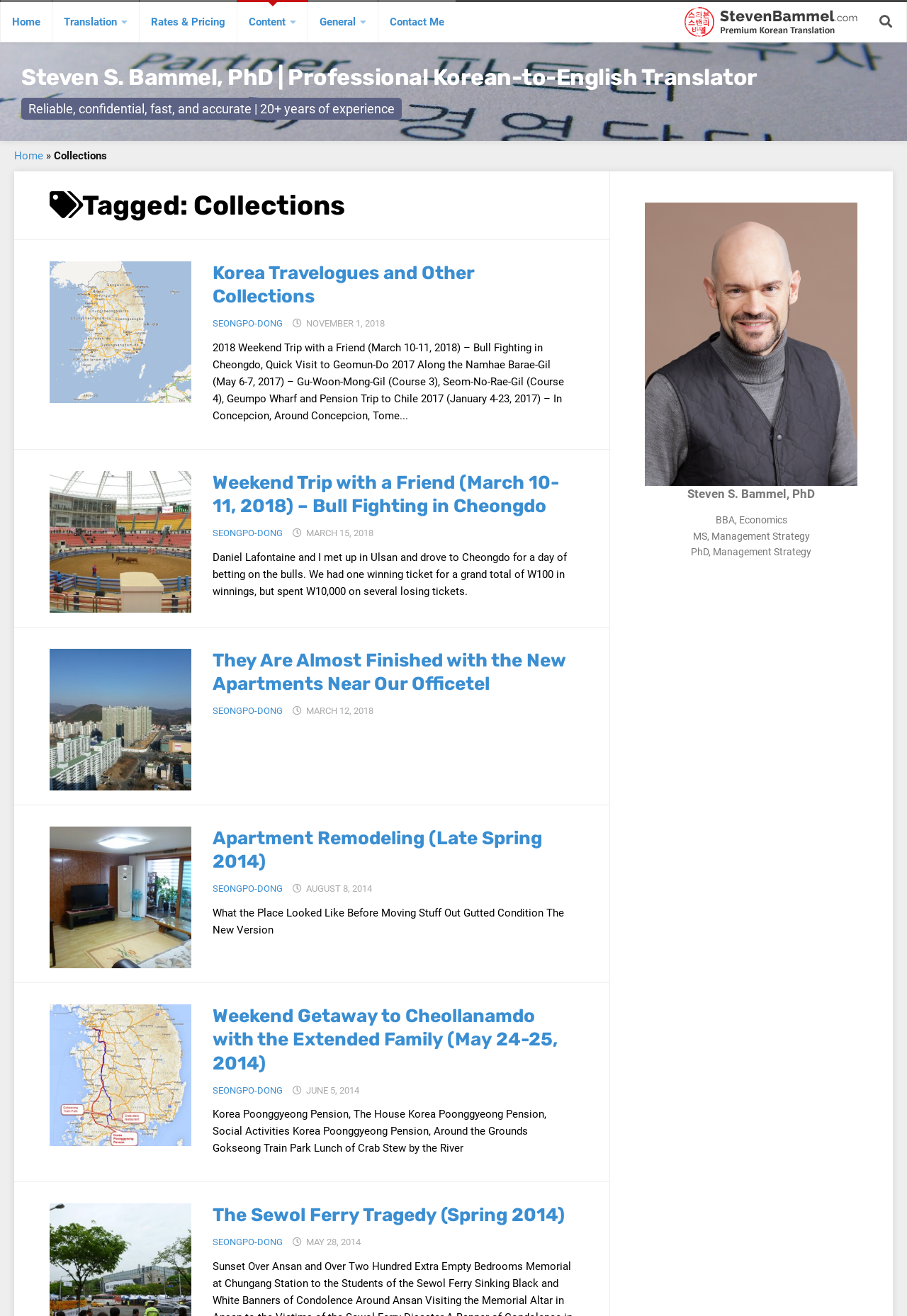What is the topic of the first article?
Your answer should be a single word or phrase derived from the screenshot.

Korea Travelogues